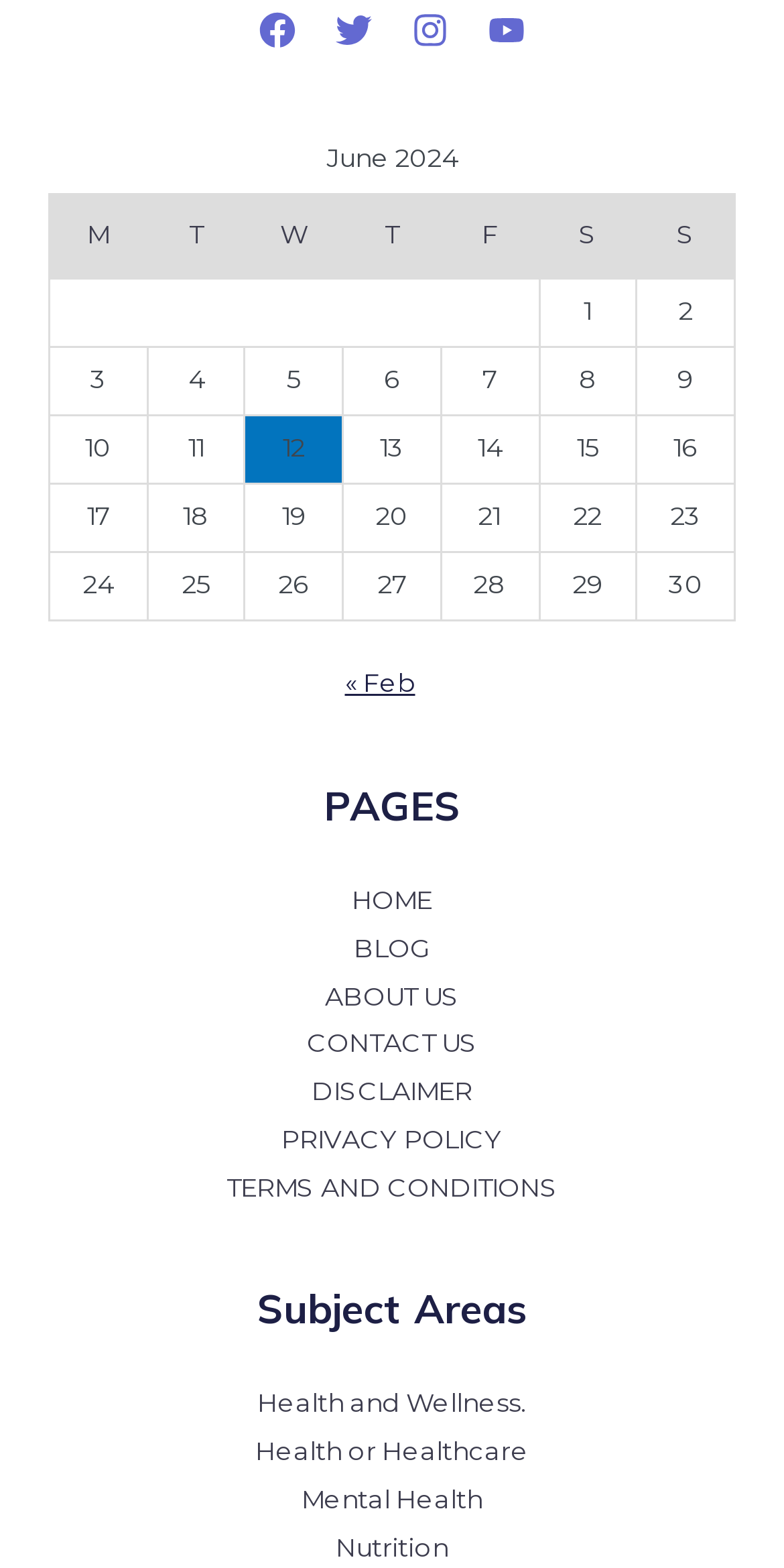Given the element description, predict the bounding box coordinates in the format (top-left x, top-left y, bottom-right x, bottom-right y), using floating point numbers between 0 and 1: « Feb

[0.44, 0.426, 0.529, 0.446]